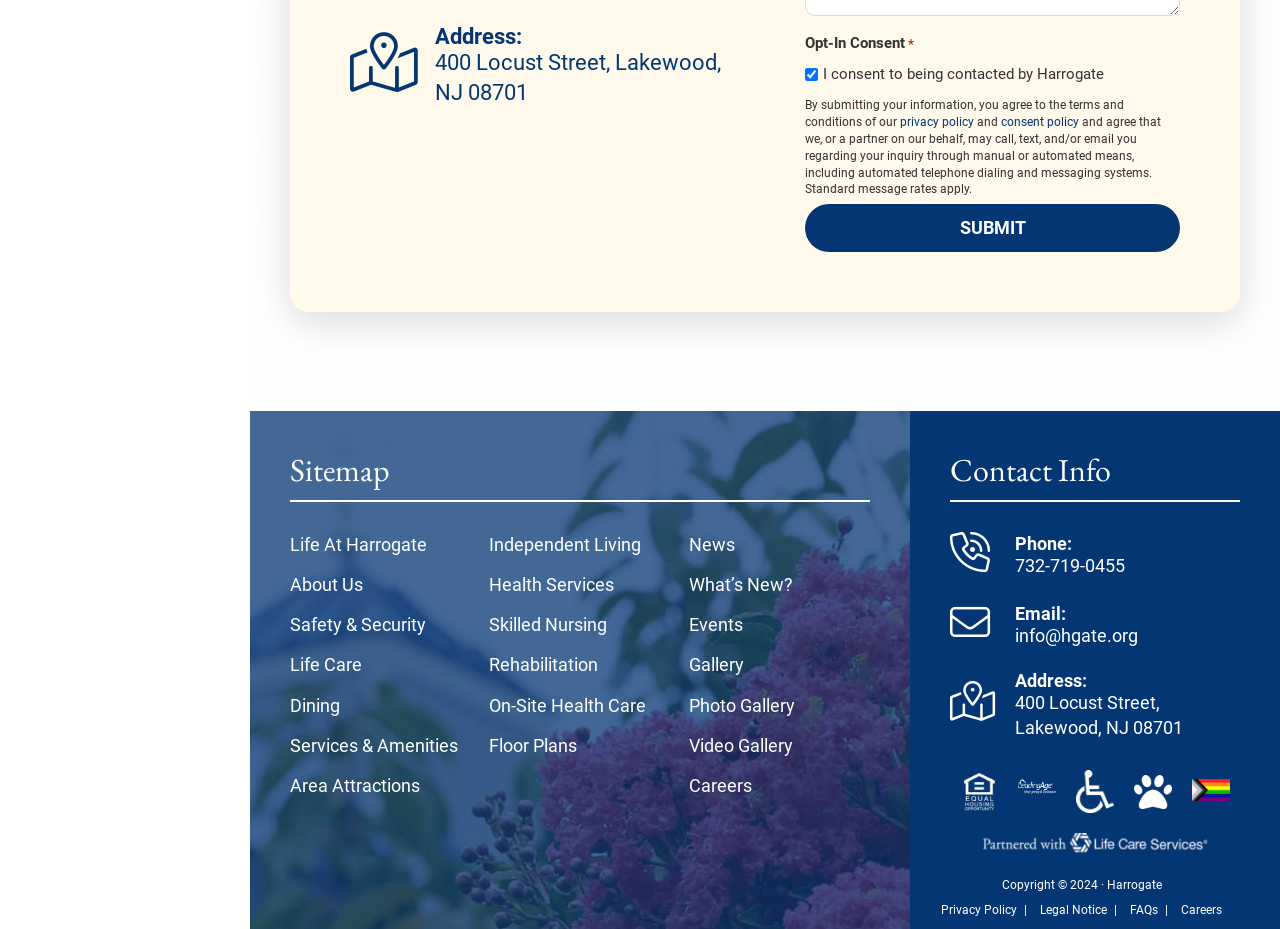Find the bounding box coordinates of the element to click in order to complete this instruction: "Read the blog post 'How to get started with South Tampa Personal Training'". The bounding box coordinates must be four float numbers between 0 and 1, denoted as [left, top, right, bottom].

None